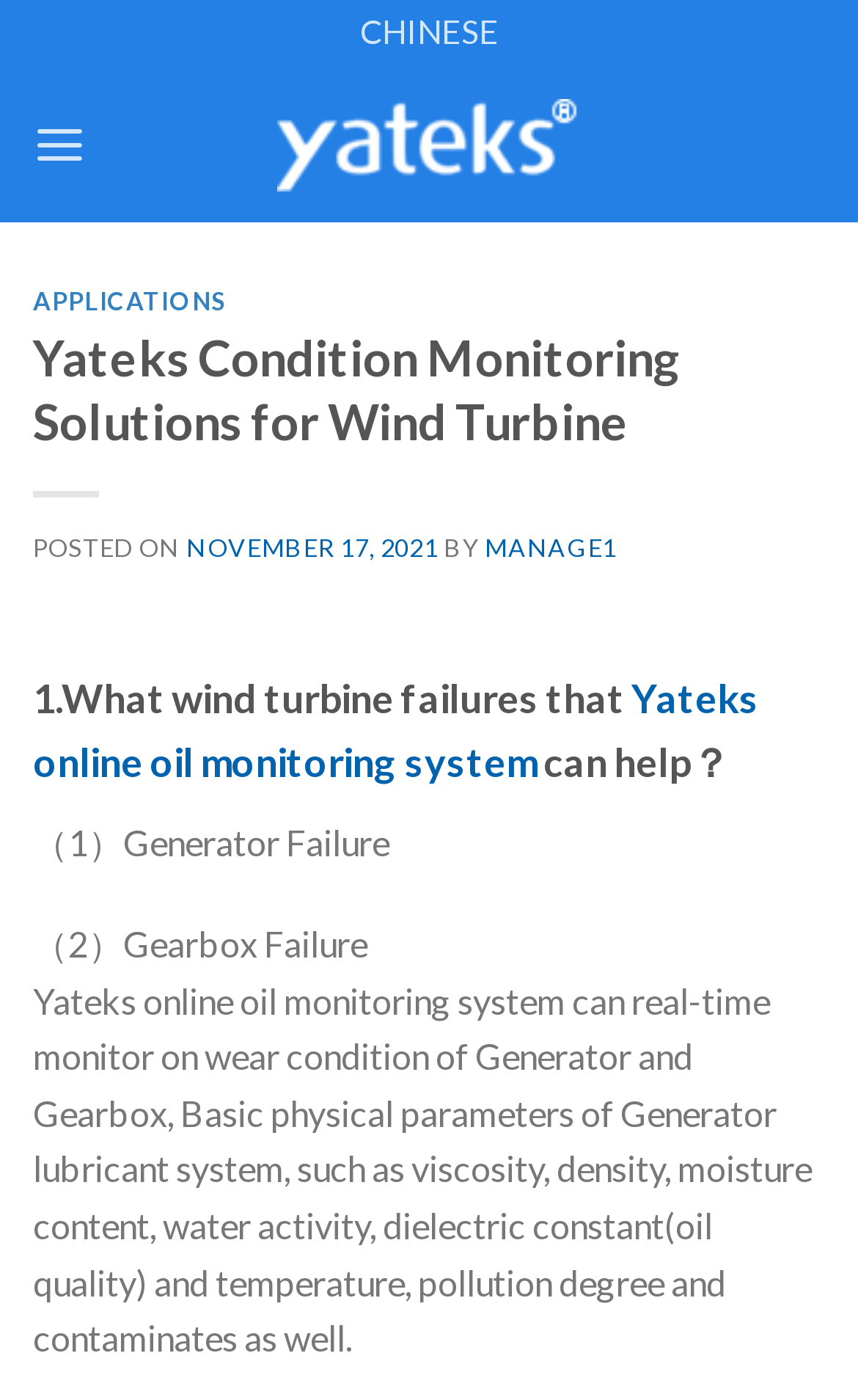How many types of wind turbine failures are mentioned on the webpage?
Examine the image and provide an in-depth answer to the question.

The webpage mentions two types of wind turbine failures that Yateks online oil monitoring system can help with, which are generator failure and gearbox failure.